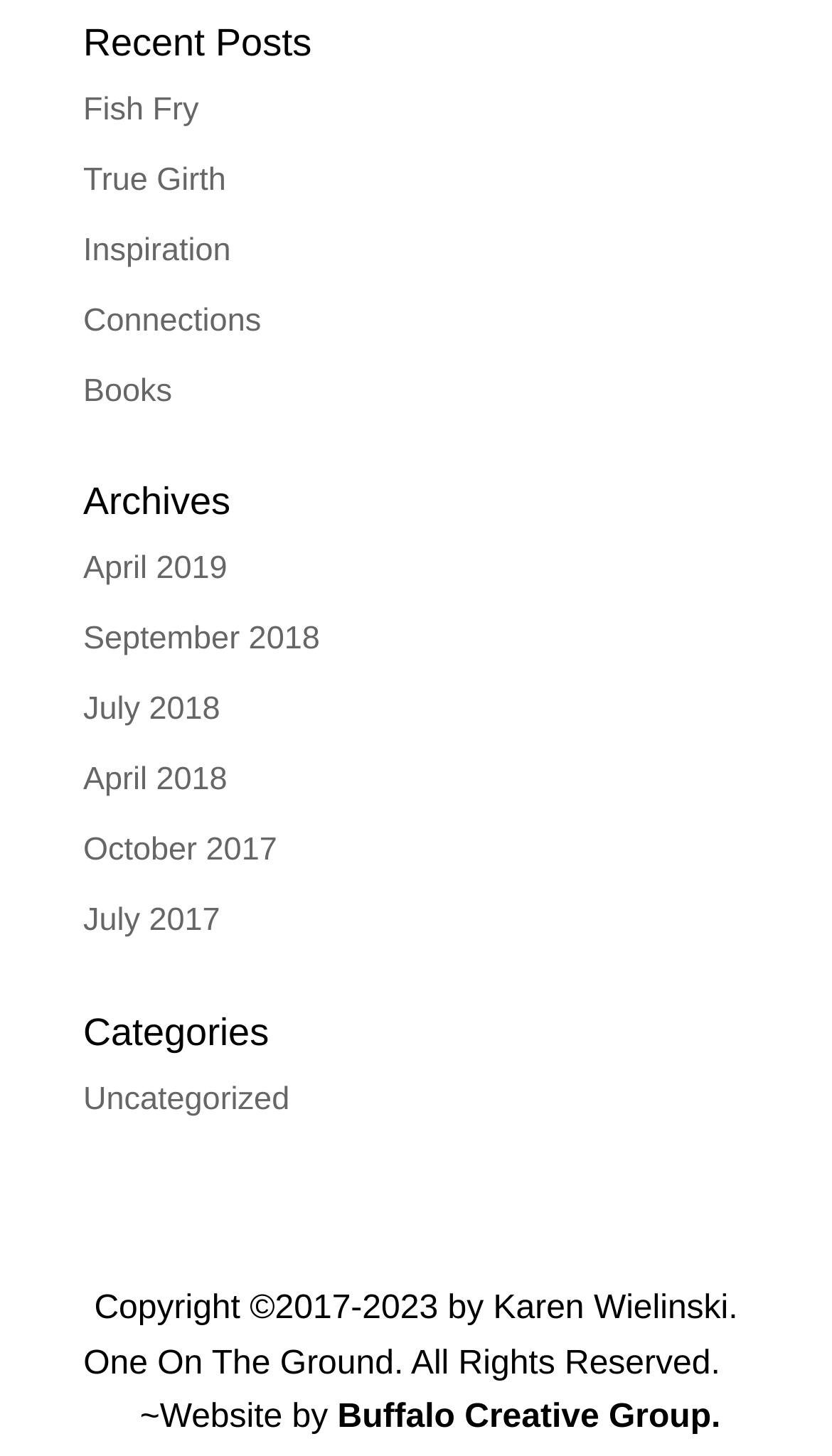Respond to the question below with a concise word or phrase:
How many links are under 'Archives'?

6